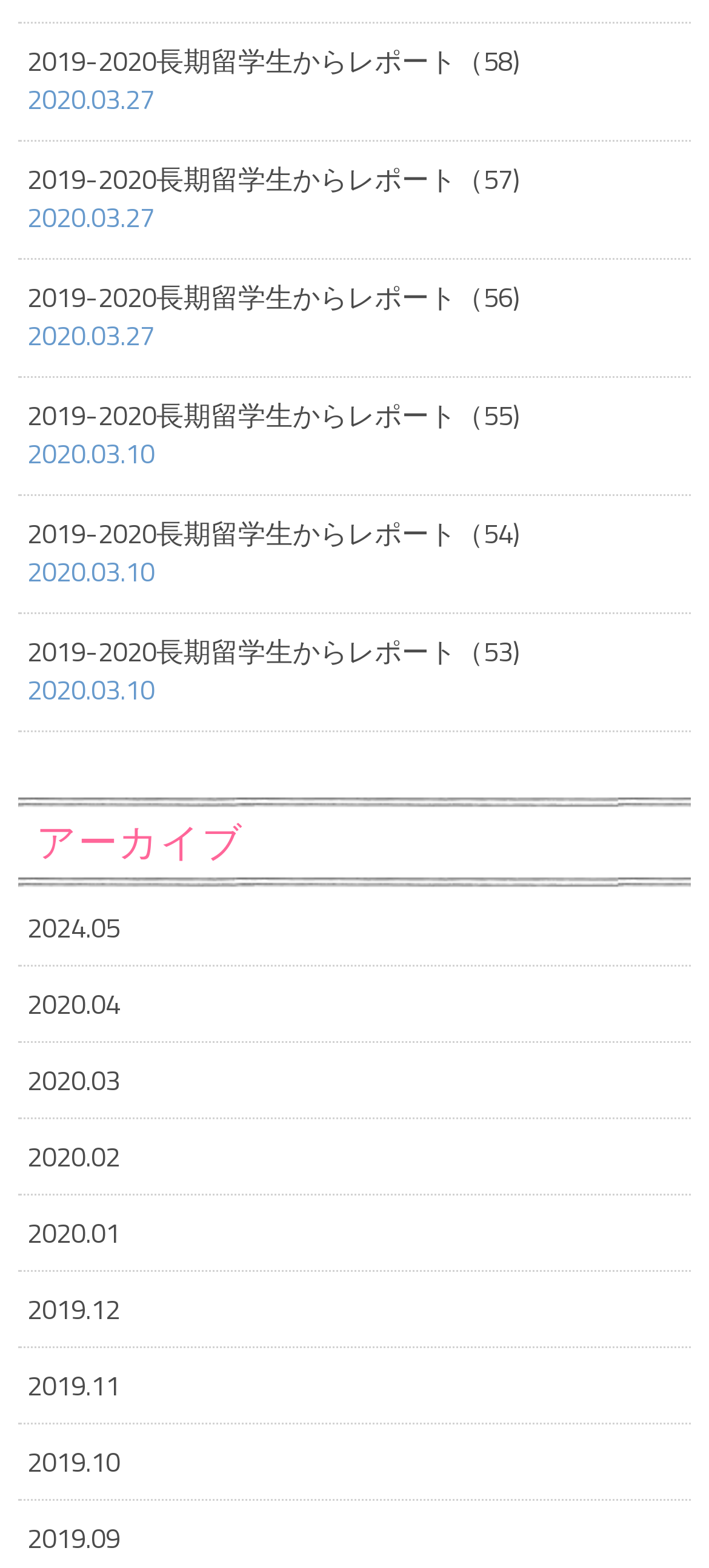Please locate the bounding box coordinates of the element that should be clicked to achieve the given instruction: "view report 58".

[0.026, 0.015, 0.974, 0.091]